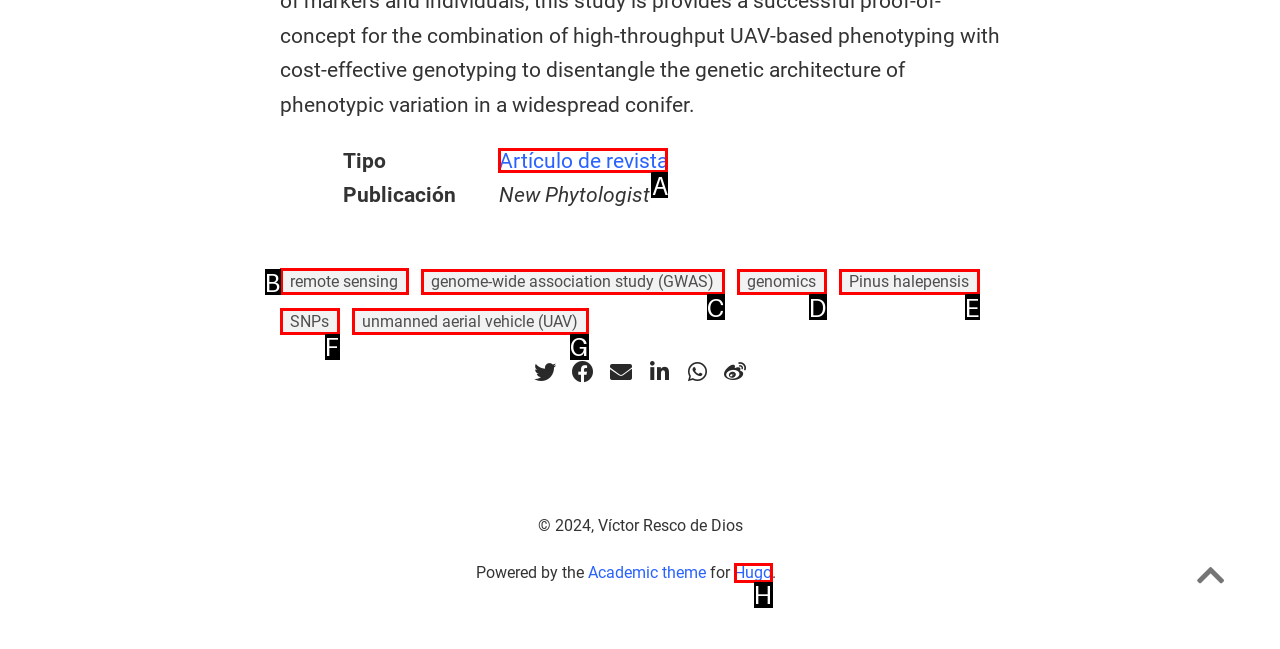Select the UI element that should be clicked to execute the following task: Follow the 'remote sensing' link
Provide the letter of the correct choice from the given options.

B